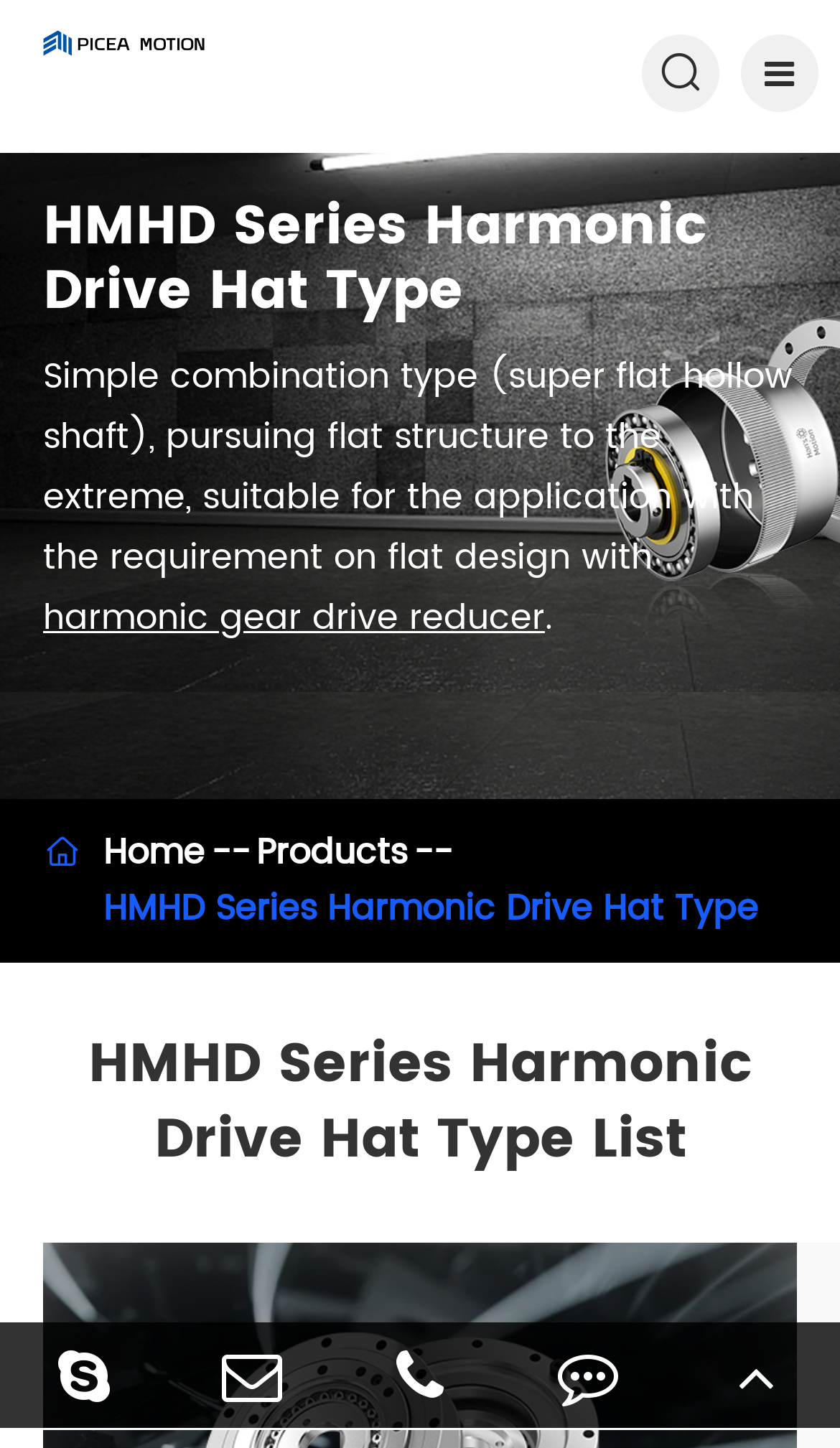Locate the bounding box coordinates of the clickable region to complete the following instruction: "view HMHD series harmonic drive hat type list."

[0.051, 0.709, 0.949, 0.814]